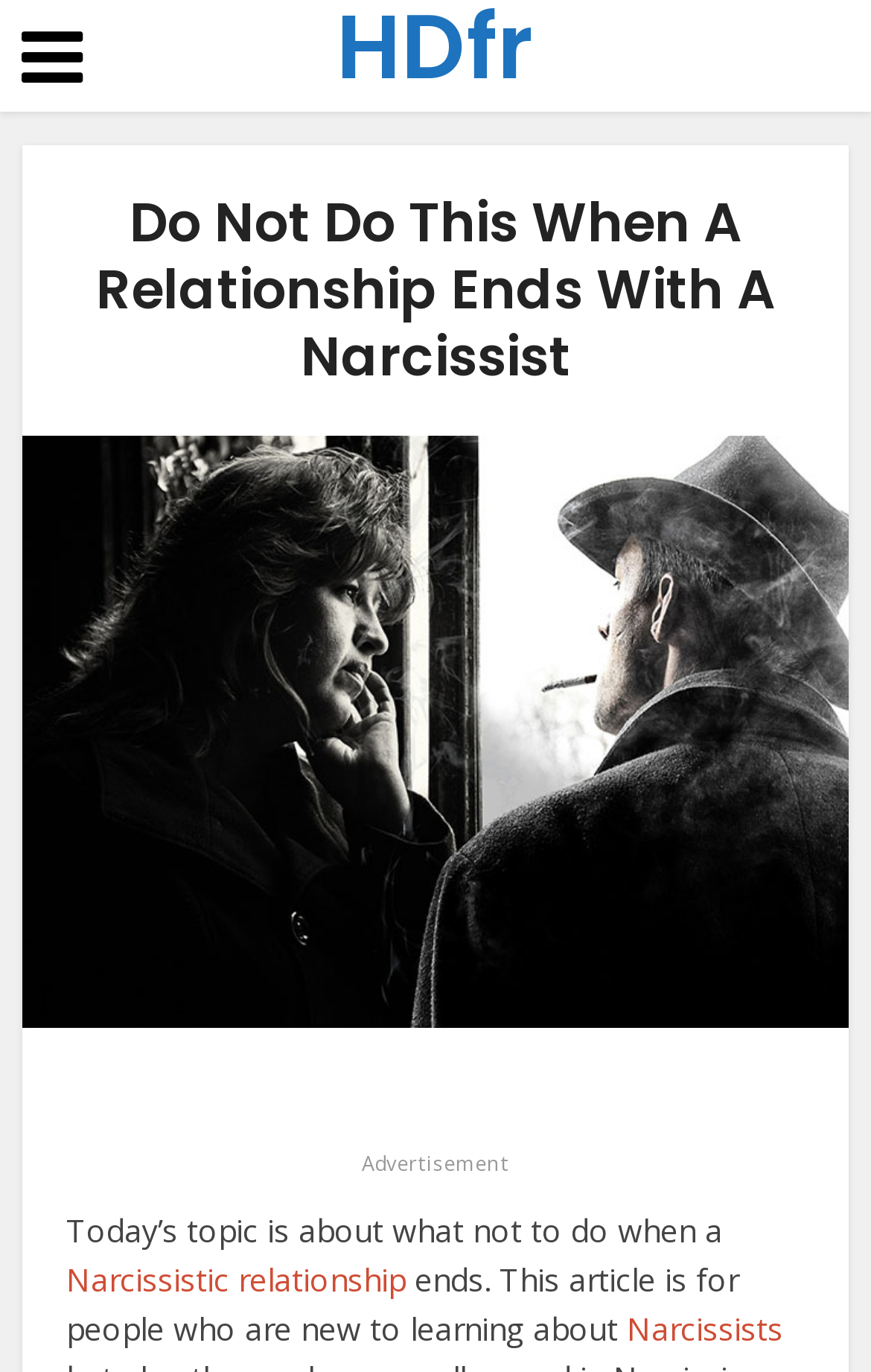What is the topic of this article?
Please provide a single word or phrase as the answer based on the screenshot.

Narcissistic relationship